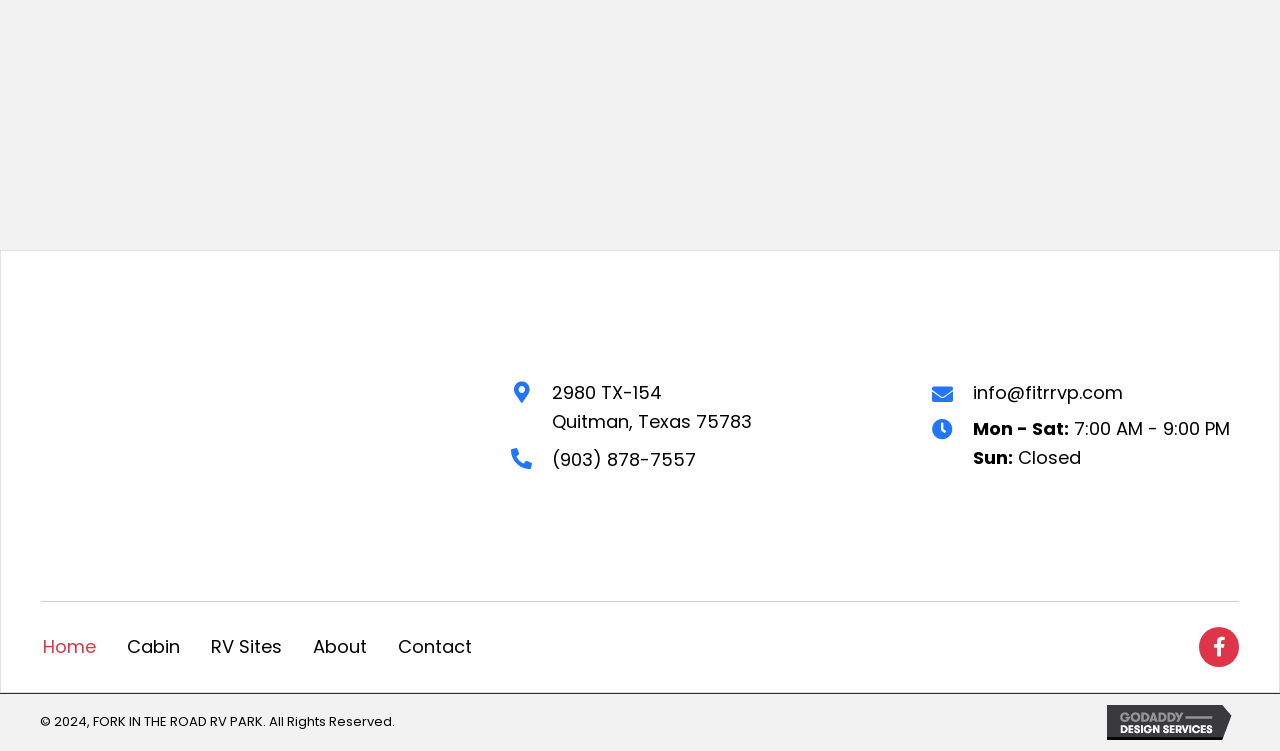Using the description "alt="GoDaddy Web Design"", locate and provide the bounding box of the UI element.

[0.865, 0.943, 0.969, 0.976]